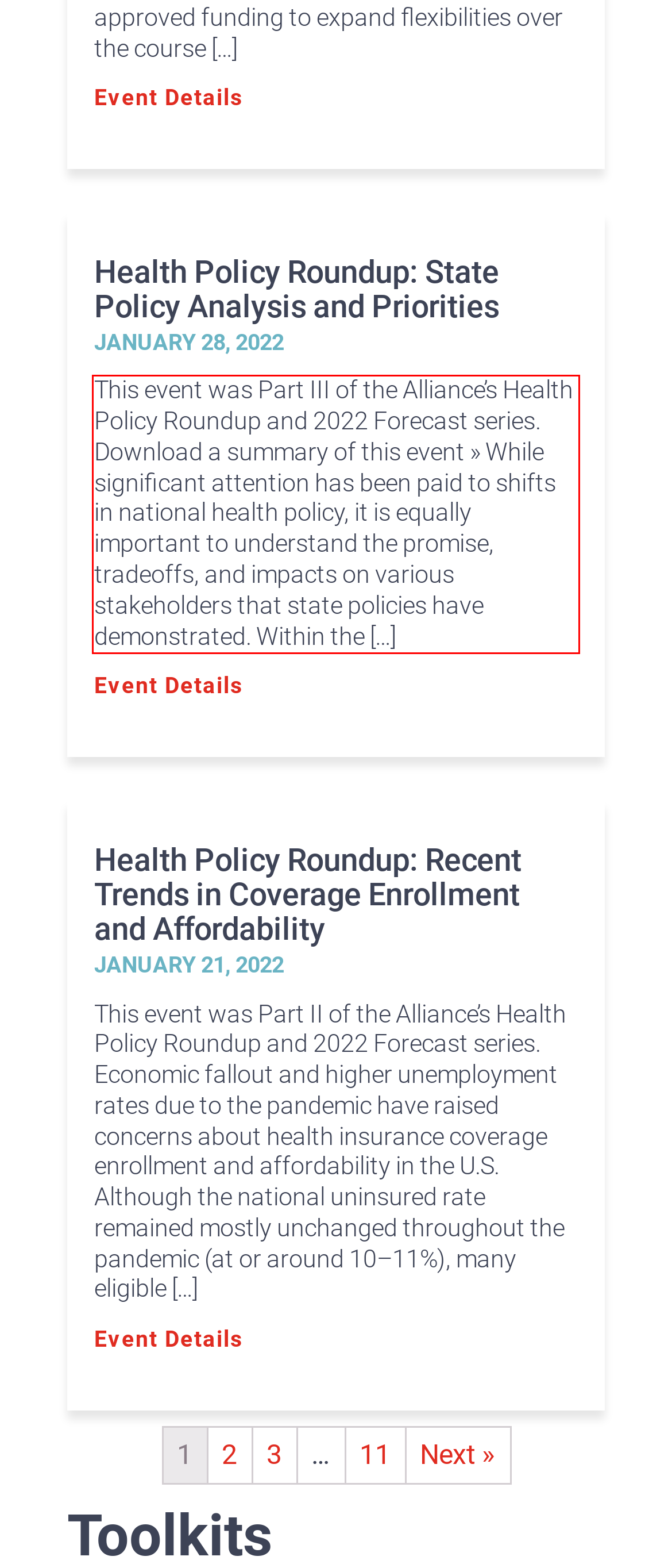Examine the screenshot of the webpage, locate the red bounding box, and generate the text contained within it.

This event was Part III of the Alliance’s Health Policy Roundup and 2022 Forecast series. Download a summary of this event » While significant attention has been paid to shifts in national health policy, it is equally important to understand the promise, tradeoffs, and impacts on various stakeholders that state policies have demonstrated. Within the […]